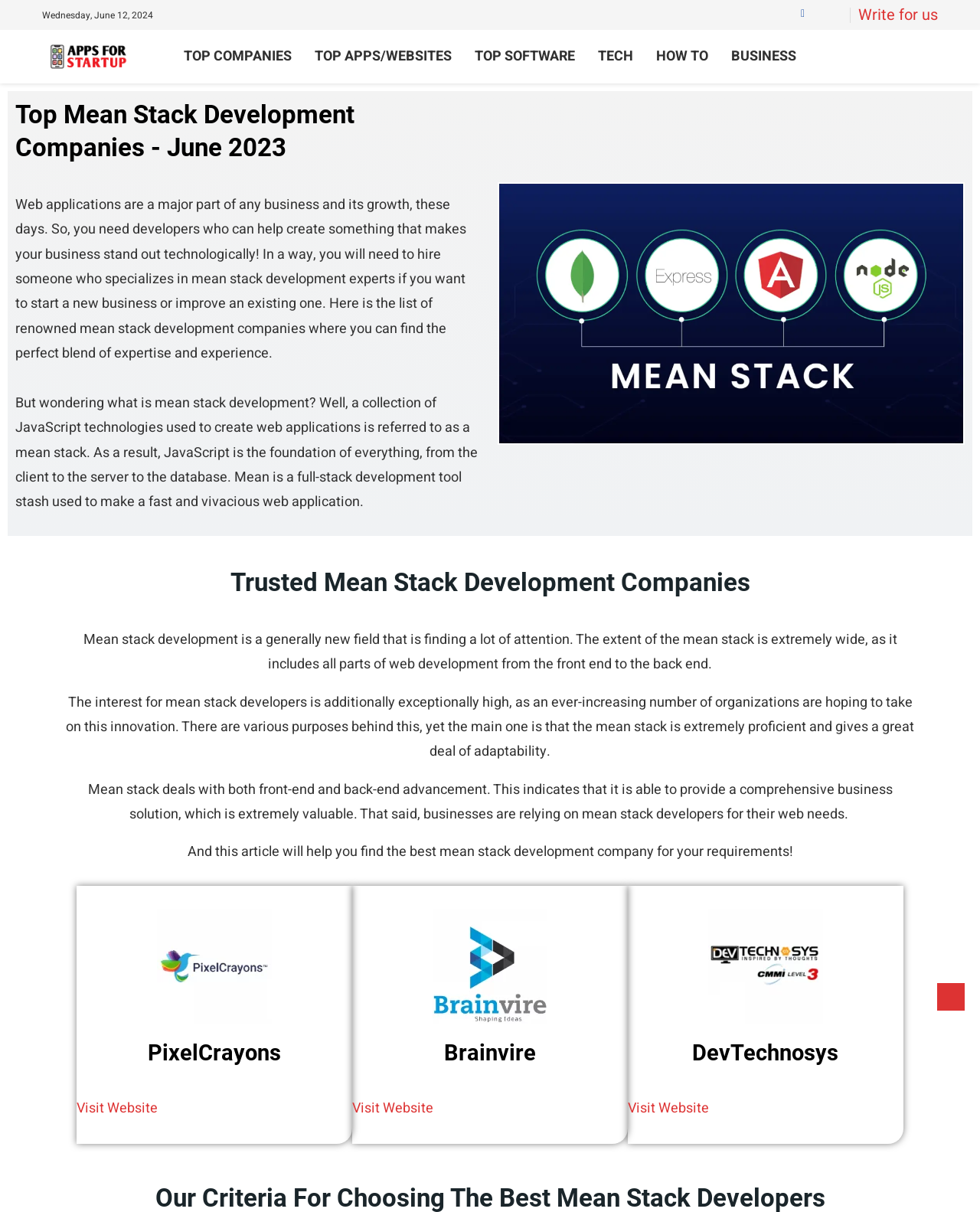Locate the bounding box coordinates of the area you need to click to fulfill this instruction: 'Click on Home'. The coordinates must be in the form of four float numbers ranging from 0 to 1: [left, top, right, bottom].

None